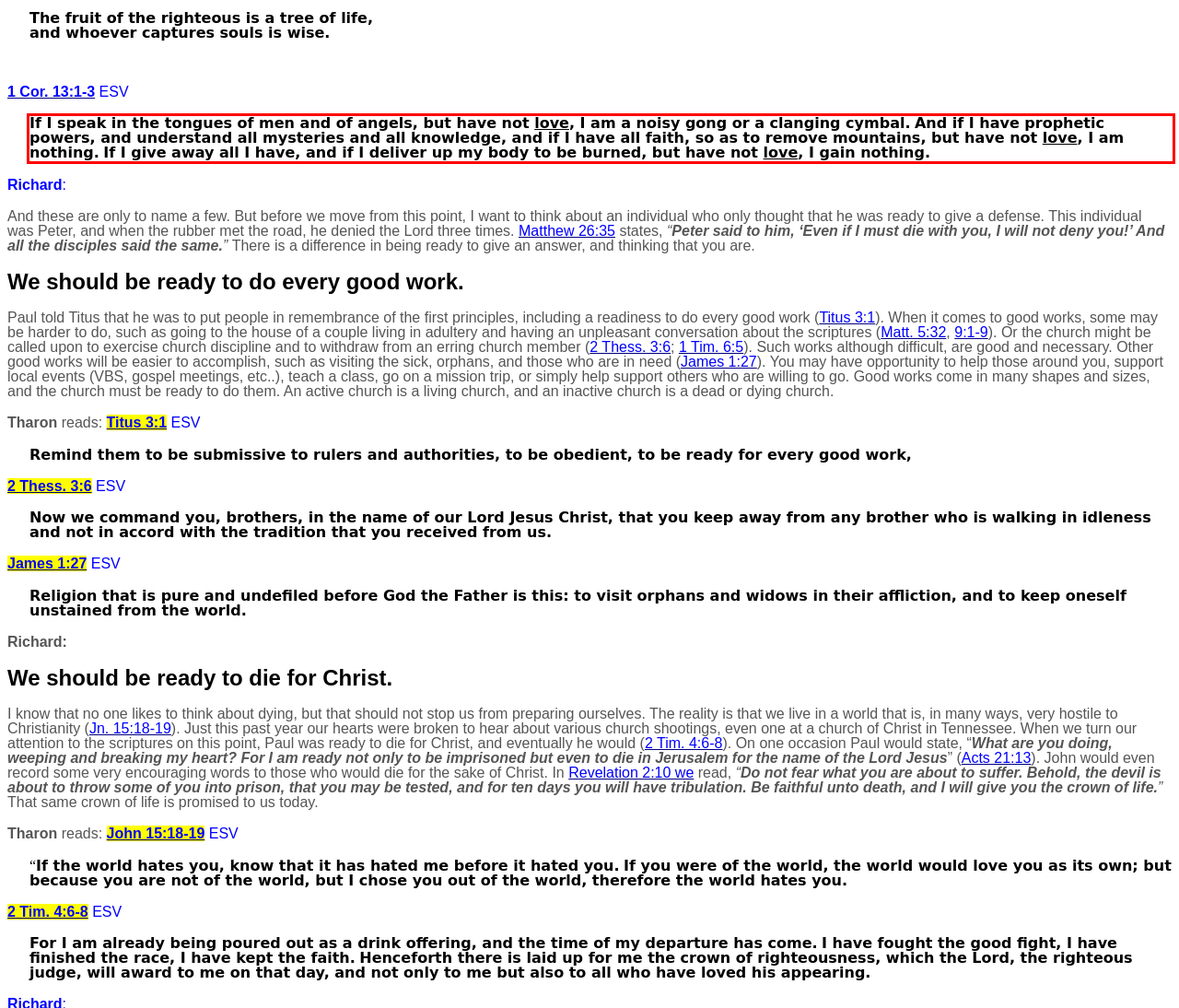From the screenshot of the webpage, locate the red bounding box and extract the text contained within that area.

If I speak in the tongues of men and of angels, but have not love, I am a noisy gong or a clanging cymbal. And if I have prophetic powers, and understand all mysteries and all knowledge, and if I have all faith, so as to remove mountains, but have not love, I am nothing. If I give away all I have, and if I deliver up my body to be burned, but have not love, I gain nothing.